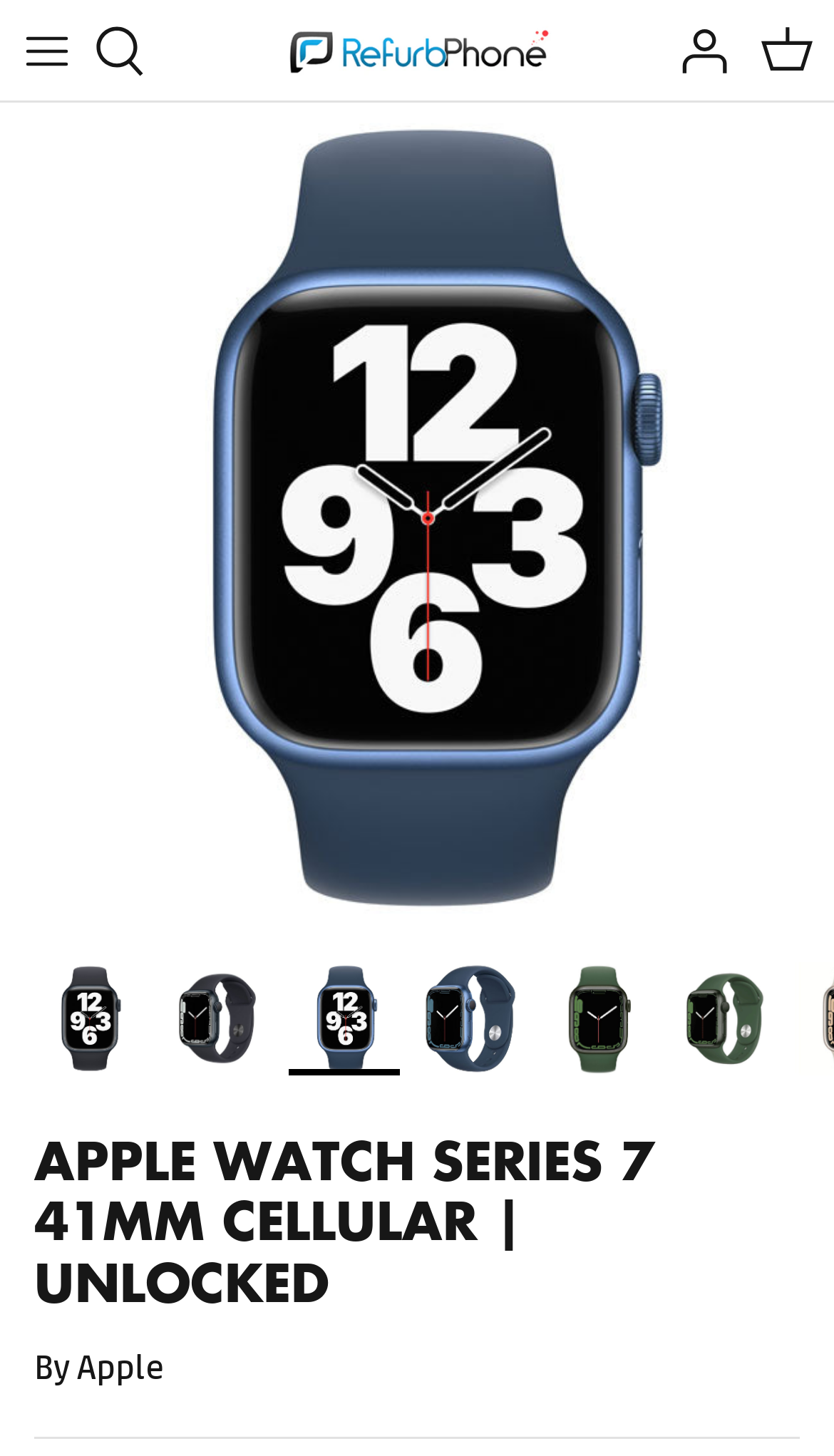What is the type of product being sold?
Answer the question with as much detail as you can, using the image as a reference.

The type of product being sold can be determined by looking at the main heading 'APPLE WATCH SERIES 7 41MM CELLULAR | UNLOCKED' which clearly indicates that the product is a watch.